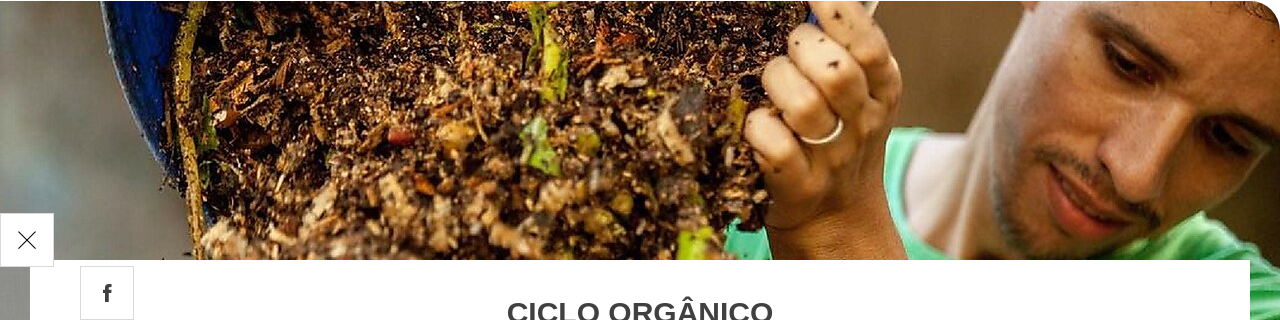What is the core mission of Ciclo Orgânico?
Provide a one-word or short-phrase answer based on the image.

Transforming waste into resources